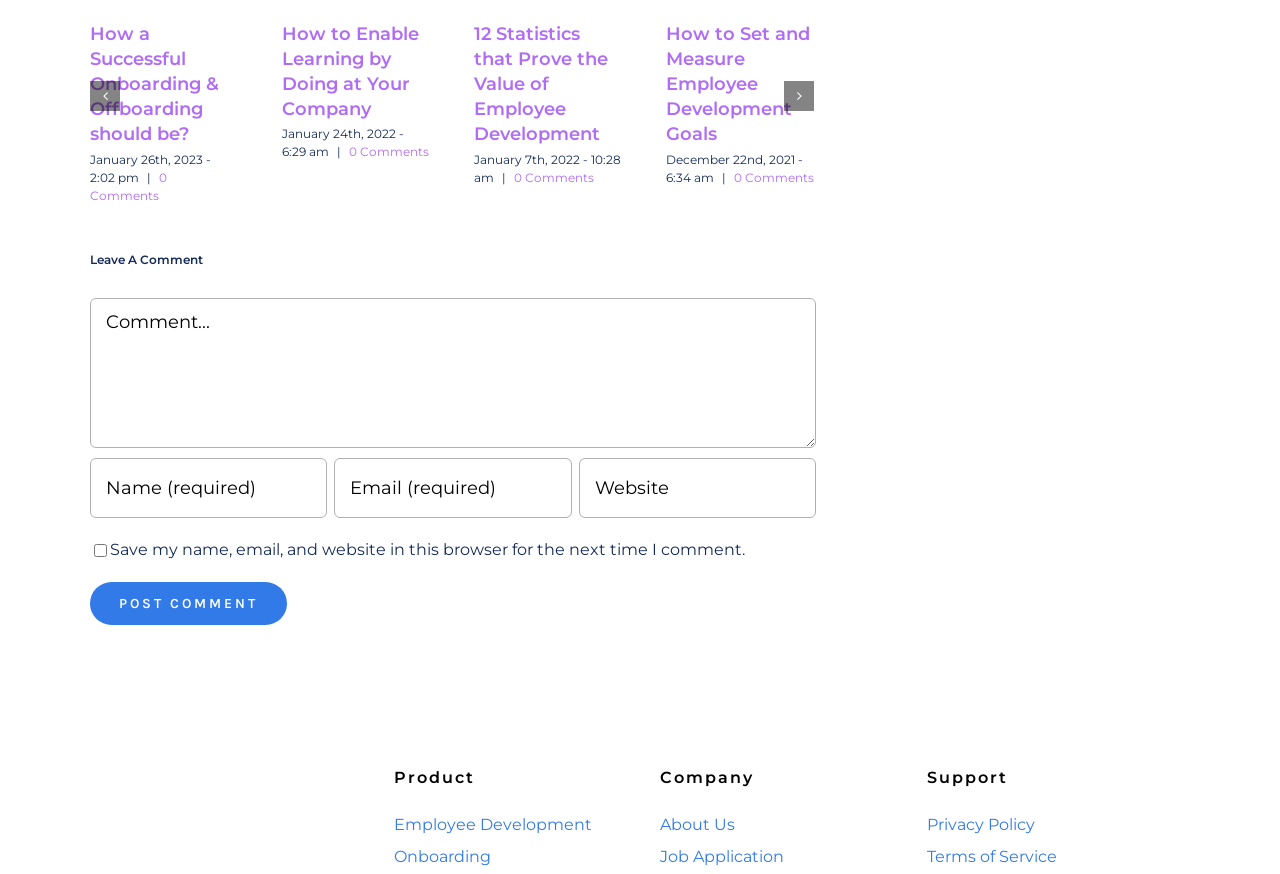Identify the bounding box coordinates of the clickable region necessary to fulfill the following instruction: "Click on 'About Us'". The bounding box coordinates should be four float numbers between 0 and 1, i.e., [left, top, right, bottom].

[0.516, 0.933, 0.575, 0.954]